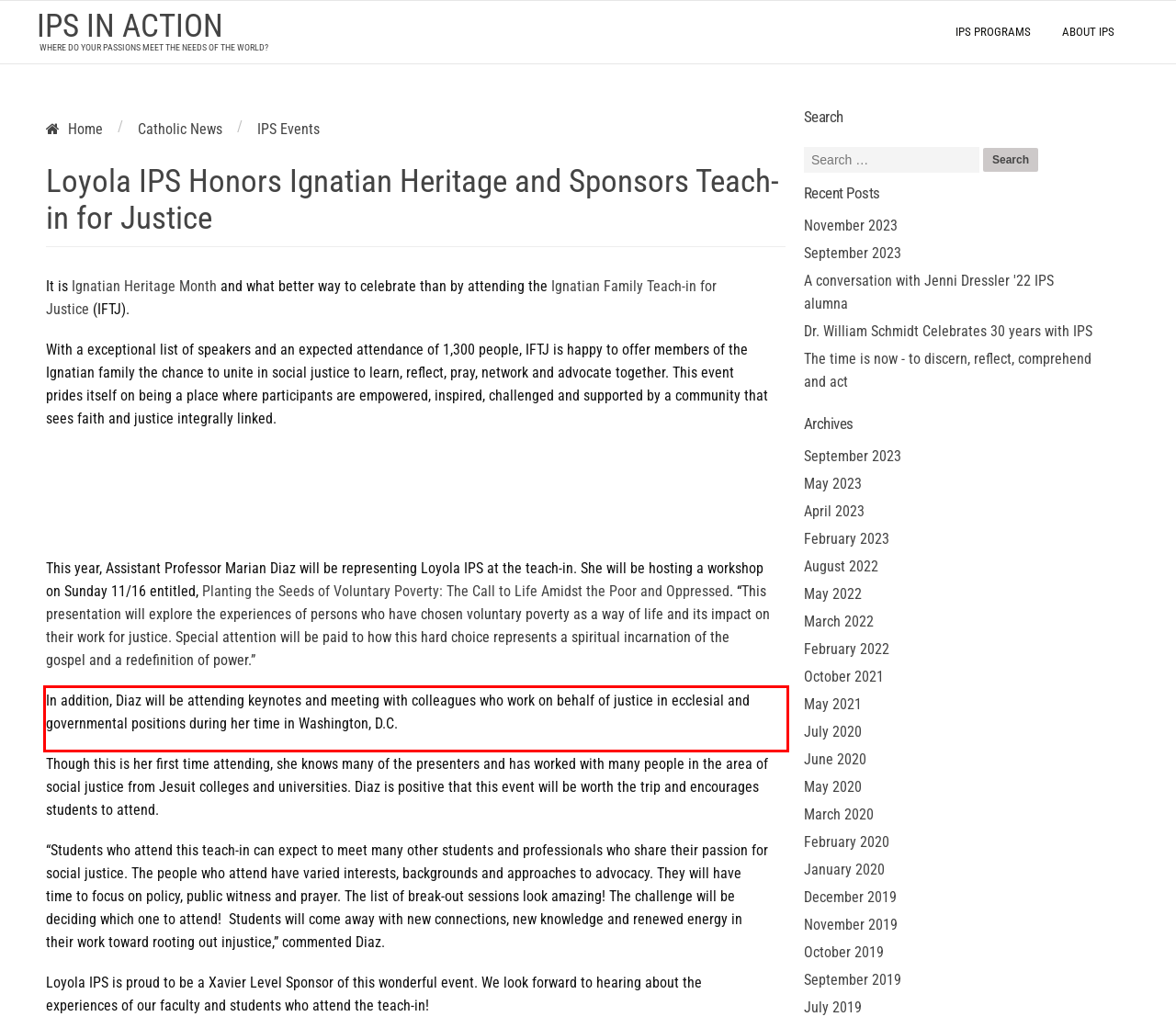Examine the webpage screenshot and use OCR to obtain the text inside the red bounding box.

In addition, Diaz will be attending keynotes and meeting with colleagues who work on behalf of justice in ecclesial and governmental positions during her time in Washington, D.C.